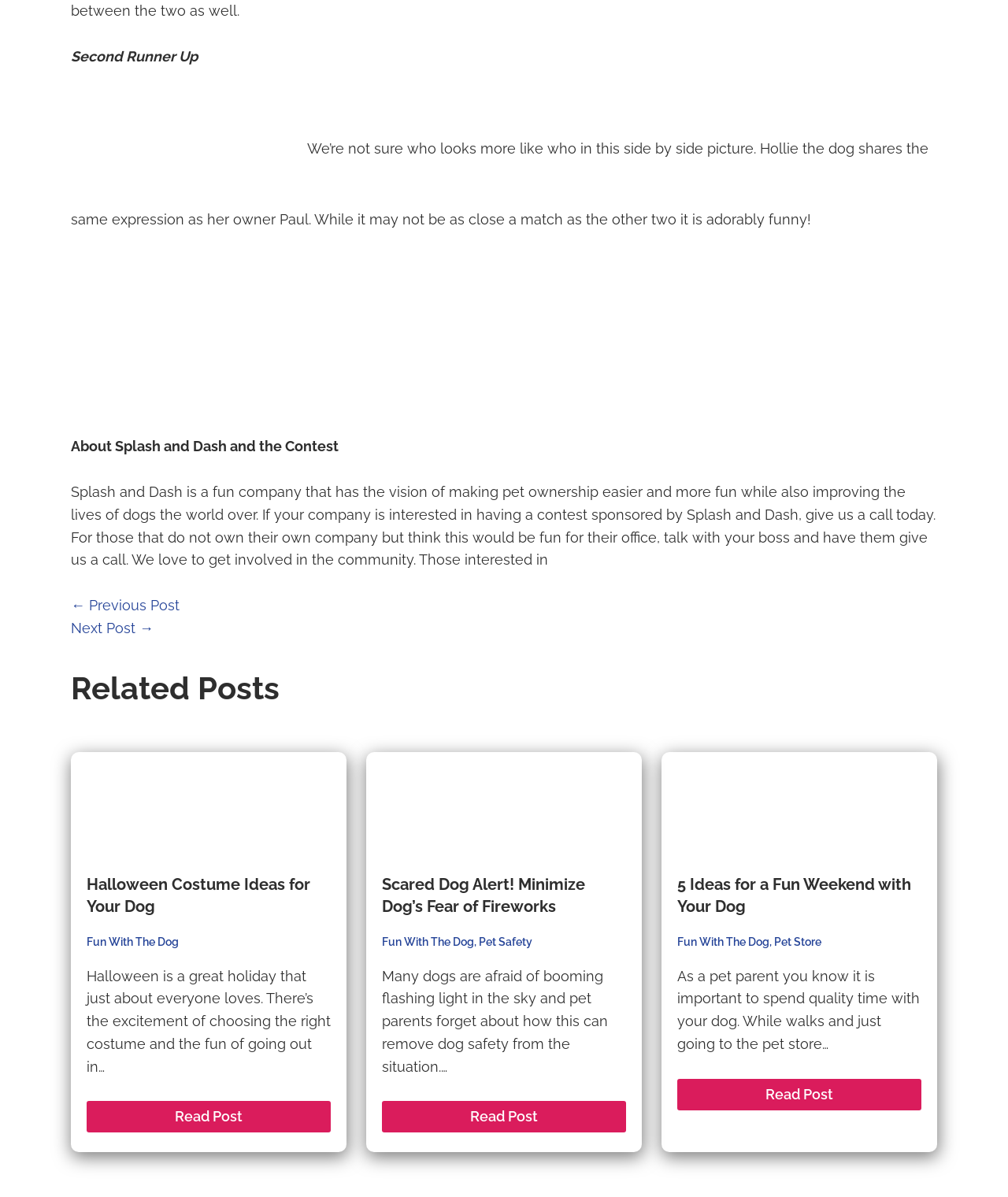From the image, can you give a detailed response to the question below:
What is the purpose of Splash and Dash?

The text states 'Splash and Dash is a fun company that has the vision of making pet ownership easier and more fun while also improving the lives of dogs the world over.' which indicates that the purpose of Splash and Dash is to make pet ownership easier and more fun.